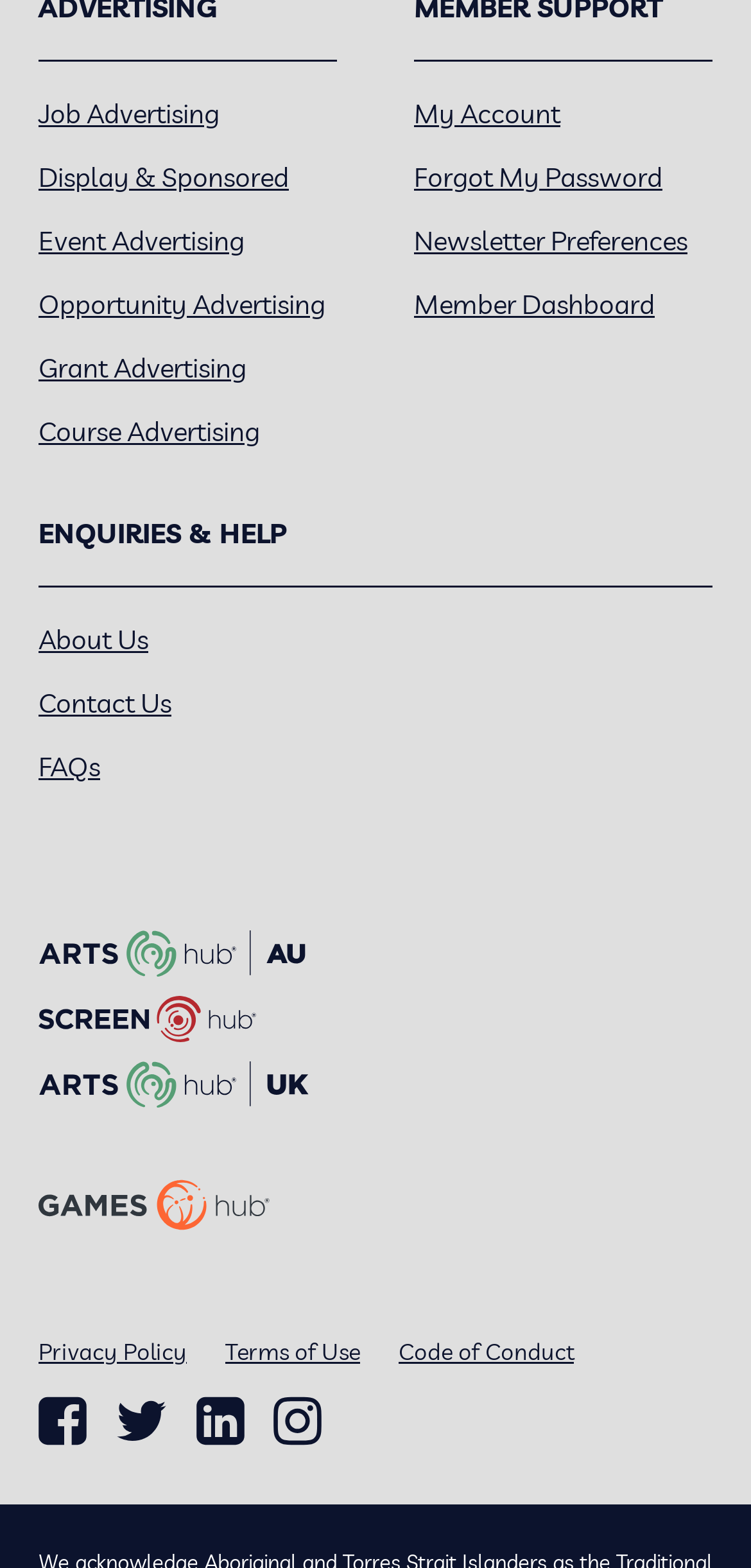Reply to the question with a brief word or phrase: What is the second link in the 'My Account' section?

Forgot My Password